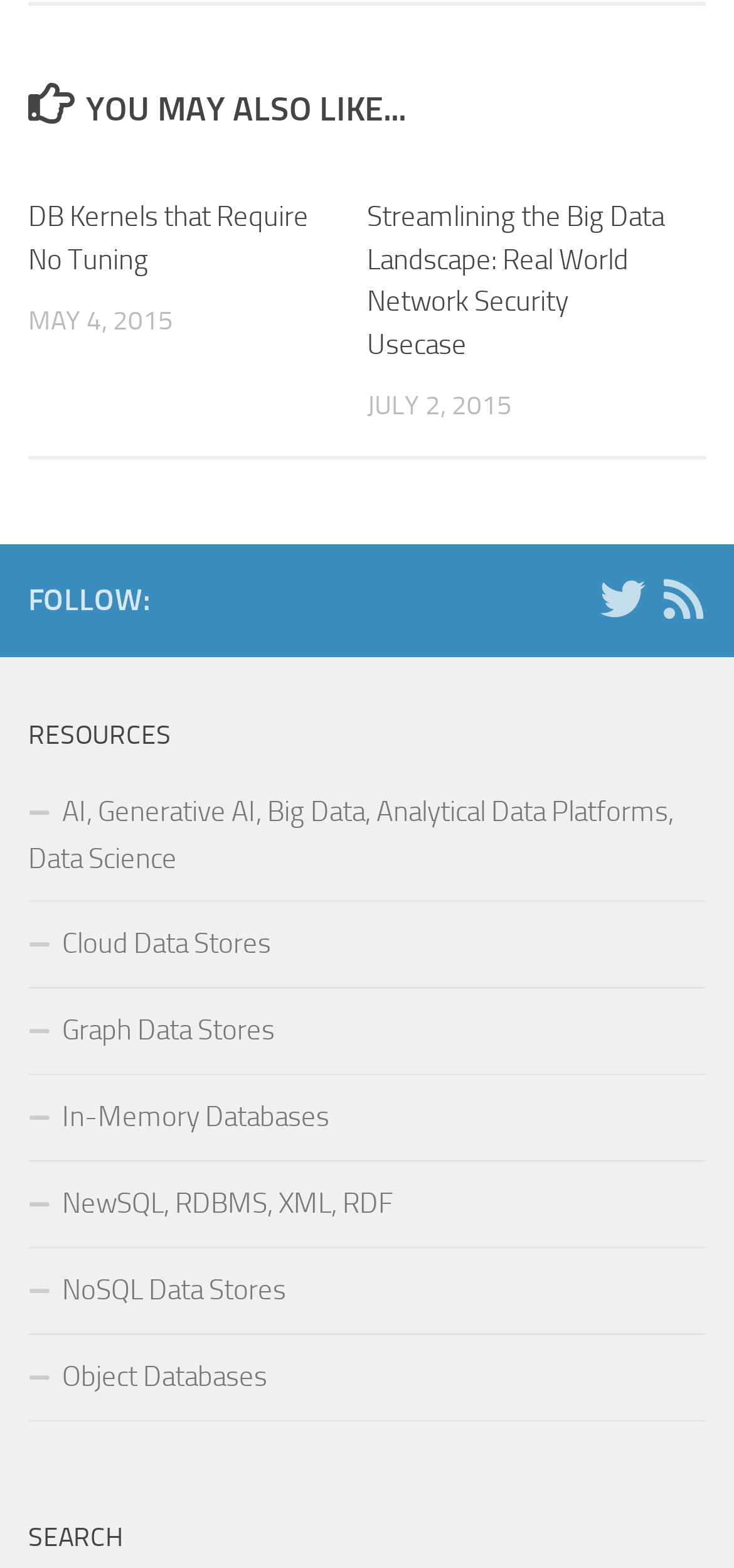Indicate the bounding box coordinates of the element that must be clicked to execute the instruction: "view the article 'Streamlining the Big Data Landscape: Real World Network Security Usecase'". The coordinates should be given as four float numbers between 0 and 1, i.e., [left, top, right, bottom].

[0.5, 0.128, 0.905, 0.23]